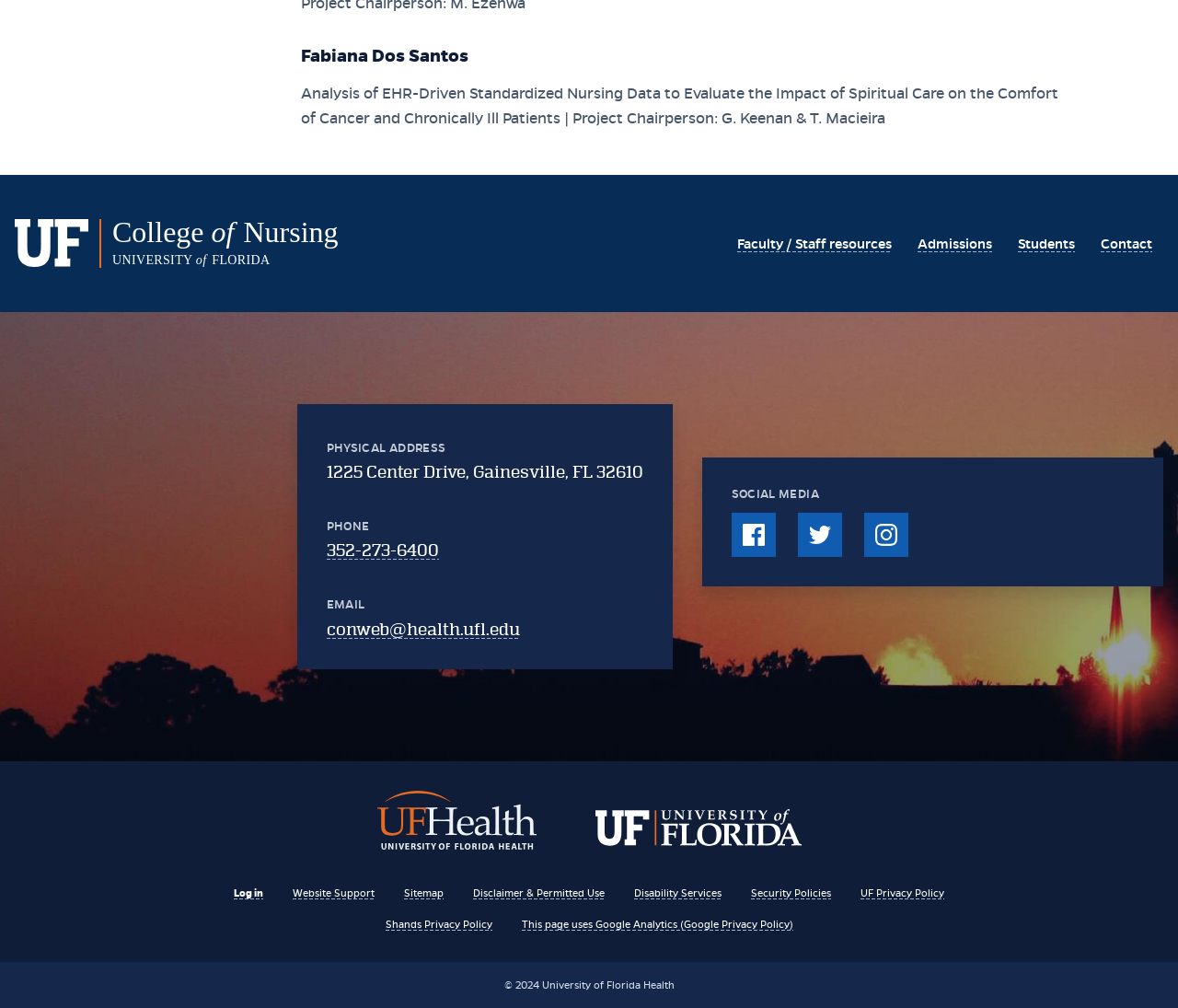Pinpoint the bounding box coordinates of the element to be clicked to execute the instruction: "Call 352-273-6400".

[0.277, 0.536, 0.372, 0.555]